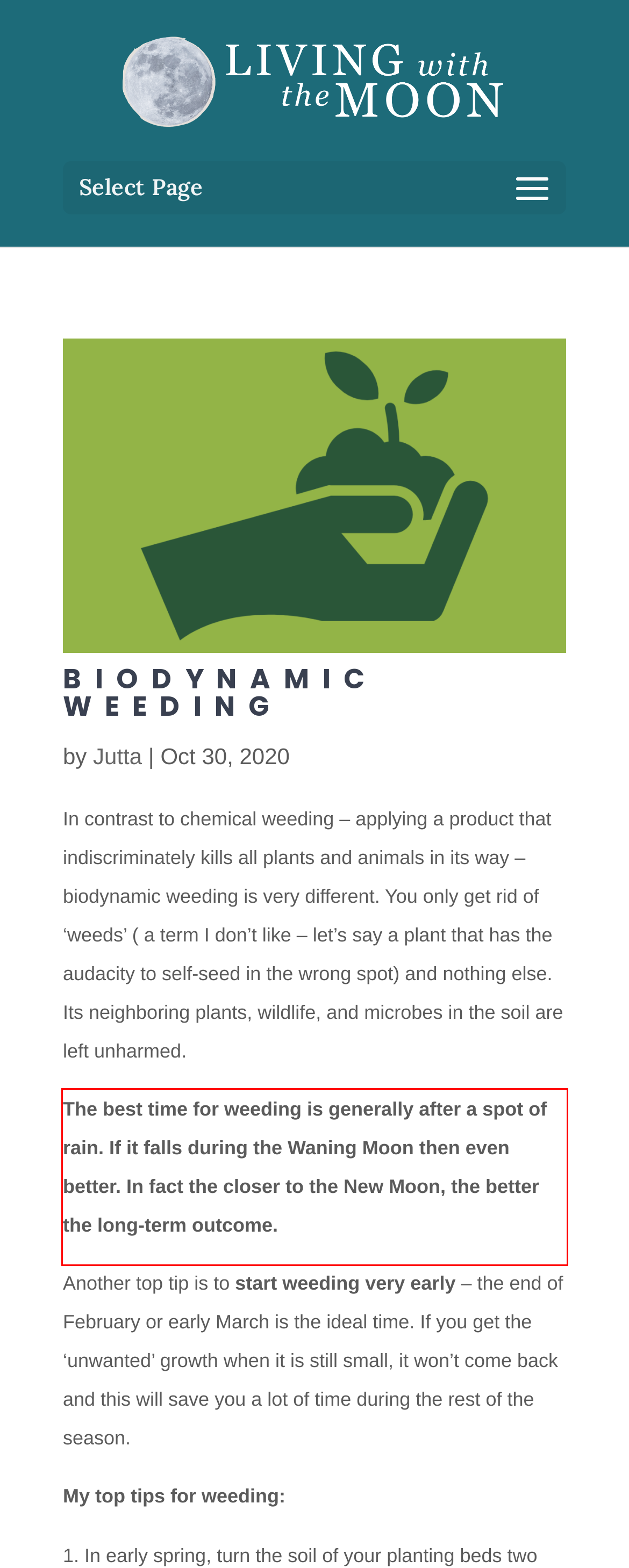Please perform OCR on the text within the red rectangle in the webpage screenshot and return the text content.

The best time for weeding is generally after a spot of rain. If it falls during the Waning Moon then even better. In fact the closer to the New Moon, the better the long-term outcome.